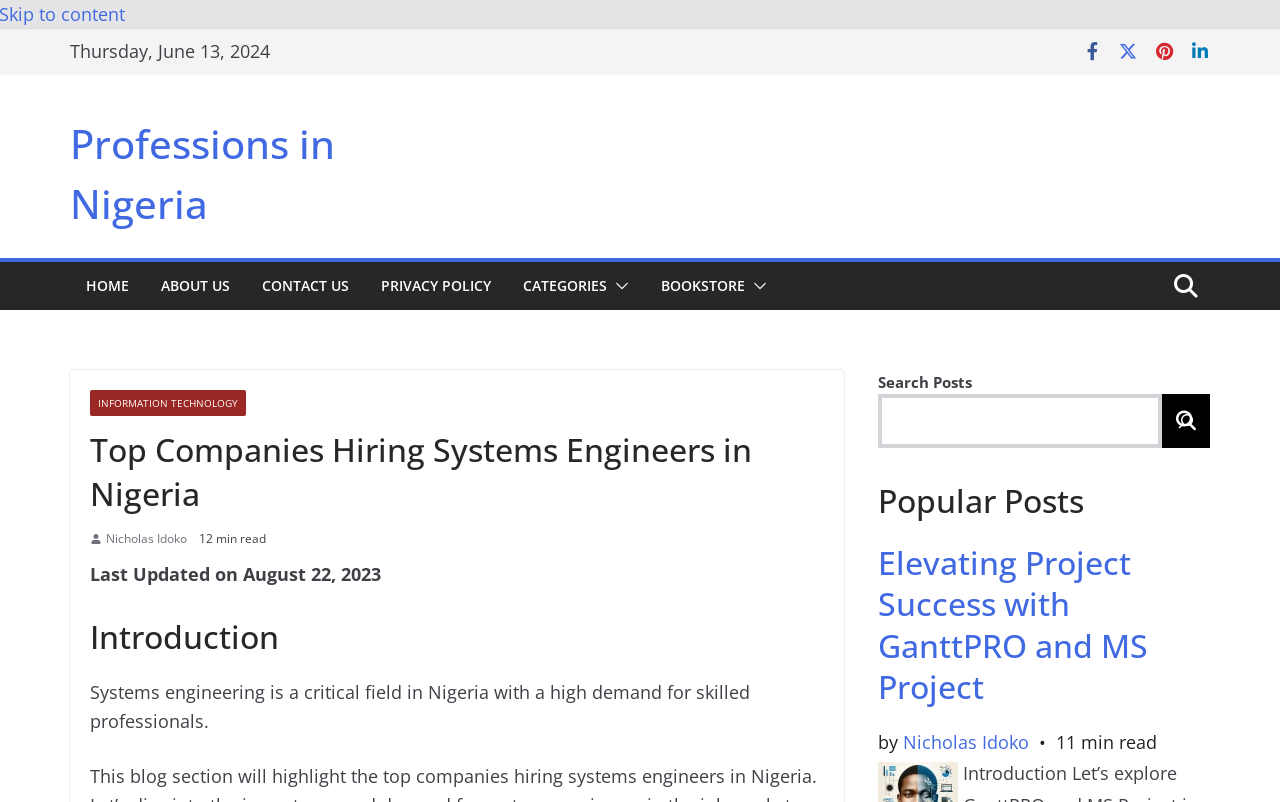From the webpage screenshot, predict the bounding box coordinates (top-left x, top-left y, bottom-right x, bottom-right y) for the UI element described here: Home

[0.067, 0.339, 0.101, 0.374]